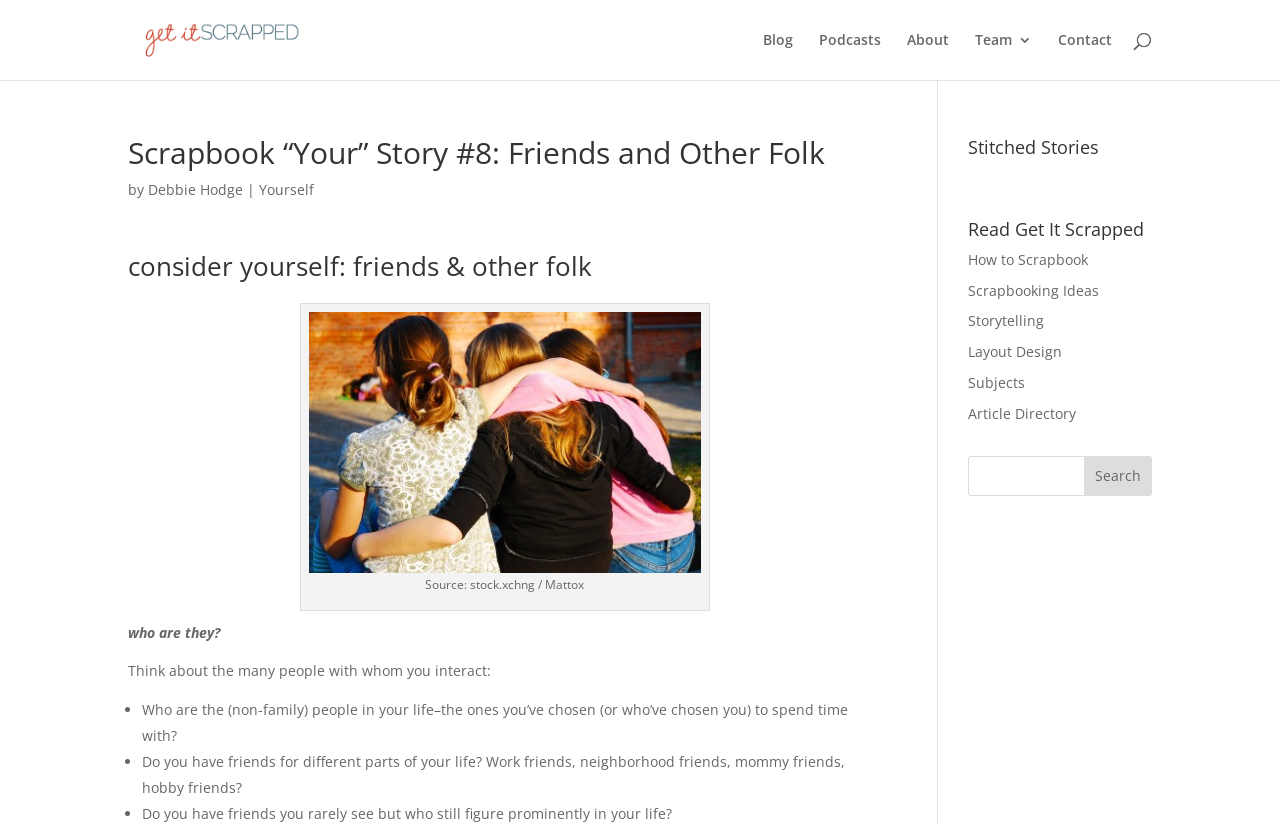Produce a meticulous description of the webpage.

This webpage is about scrapbooking and storytelling, specifically focusing on the theme of "Friends and Other Folk". At the top, there is a navigation menu with links to "Blog", "Podcasts", "About", "Team 3", and "Contact". Below the navigation menu, there is a search bar that spans across the top of the page.

The main content of the page is divided into two sections. On the left side, there is a heading that reads "Scrapbook “Your” Story #8: Friends and Other Folk" followed by a subheading "consider yourself: friends & other folk". Below the subheading, there is a paragraph of text that asks questions about the people in one's life, such as friends, acquaintances, and others. The text is accompanied by a list of bullet points that explore different aspects of friendships.

On the right side of the page, there is a section with several headings, including "Stitched Stories", "Read Get It Scrapped", and a list of links to related topics such as "How to Scrapbook", "Scrapbooking Ideas", "Storytelling", "Layout Design", "Subjects", and "Article Directory". There is also a search bar at the bottom of this section.

Throughout the page, there are several images, including a logo for "Scrapbooking Ideas & Layout Design" at the top and a photo with a caption "Source: stock.xchng / Mattox" in the middle of the page. The overall layout is organized, with clear headings and concise text, making it easy to navigate and read.